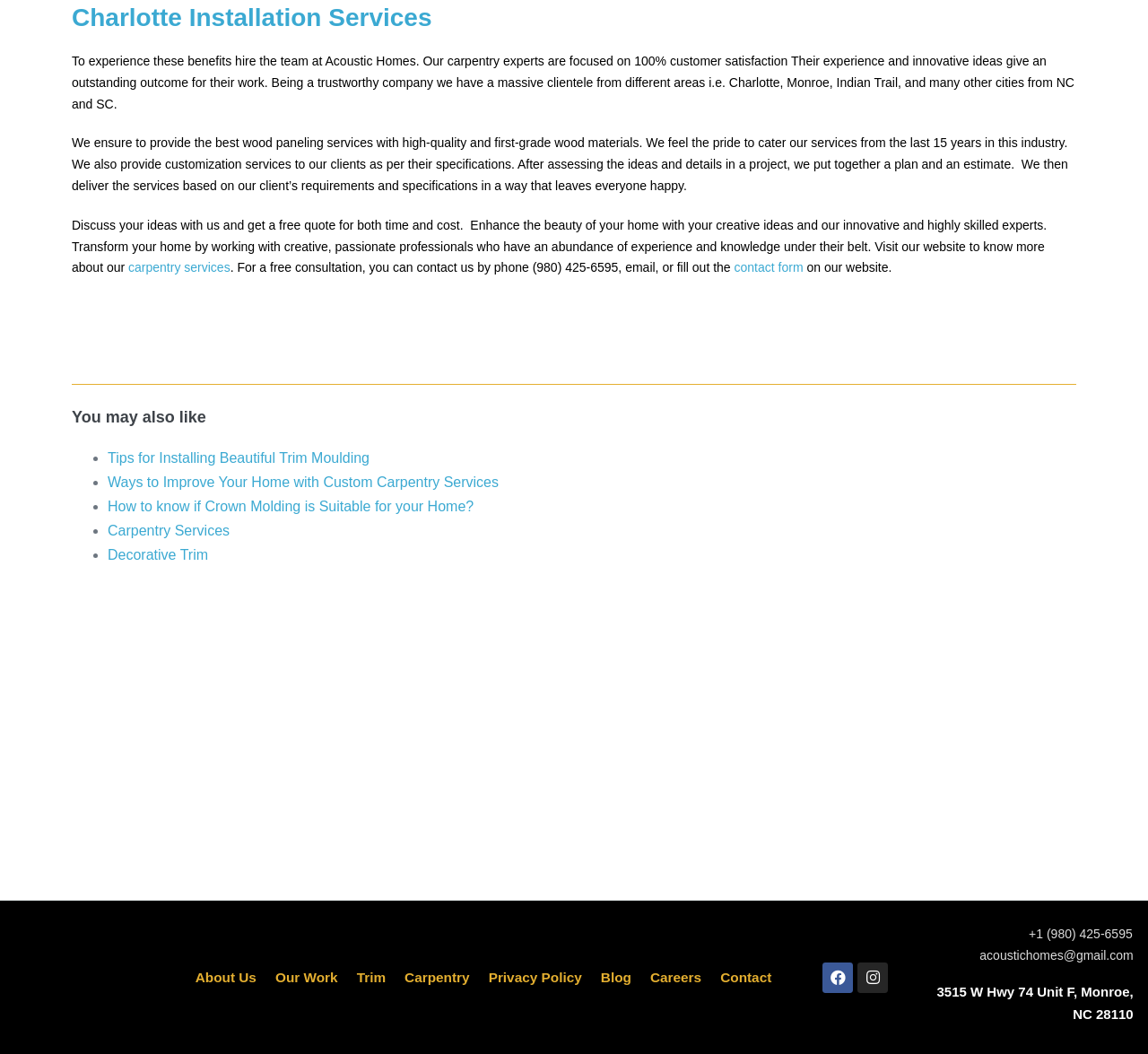Determine the bounding box coordinates of the clickable region to carry out the instruction: "Contact us through the contact form".

[0.639, 0.247, 0.7, 0.261]